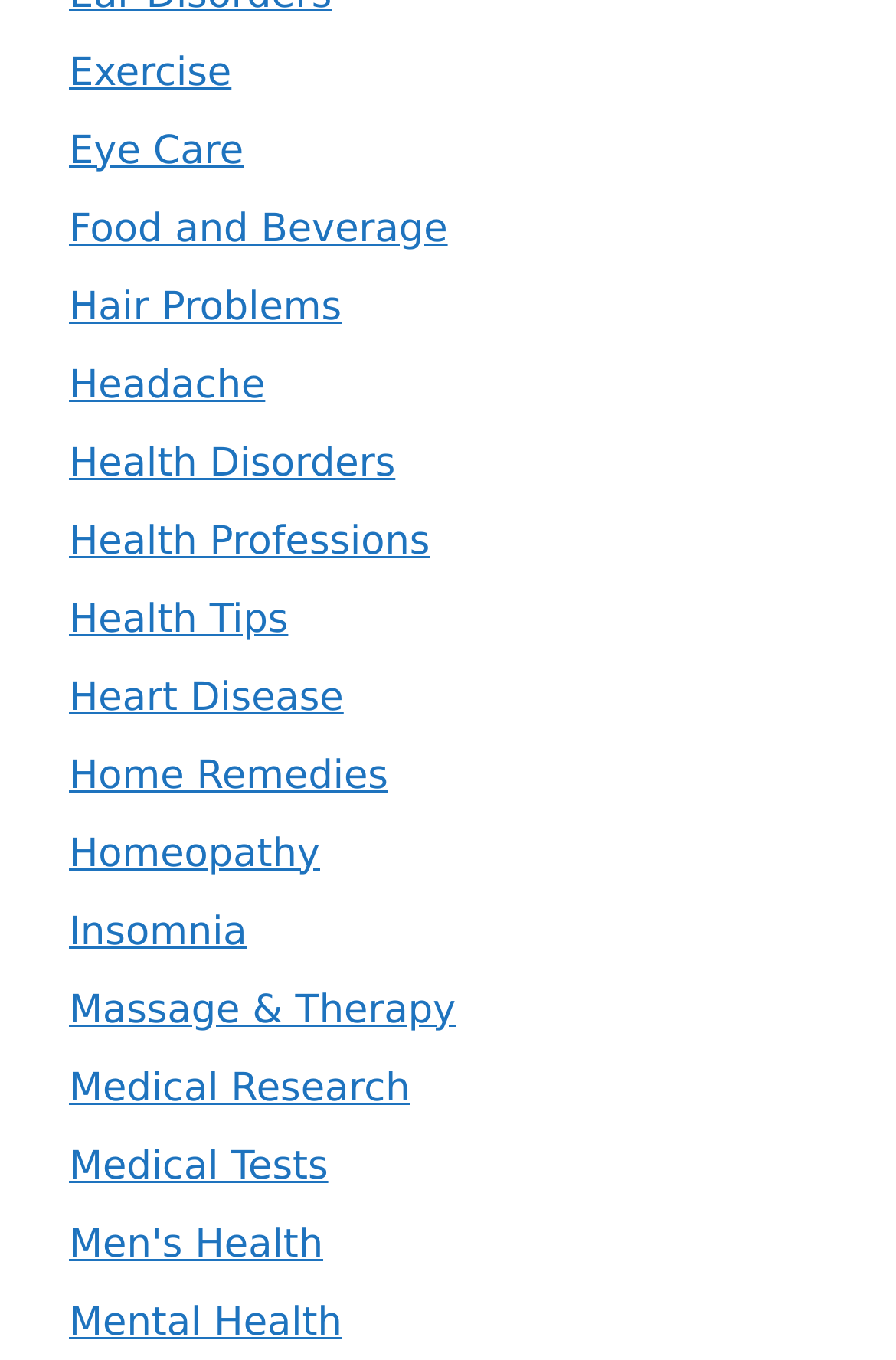Please identify the coordinates of the bounding box that should be clicked to fulfill this instruction: "Explore Home Remedies".

[0.077, 0.553, 0.433, 0.587]